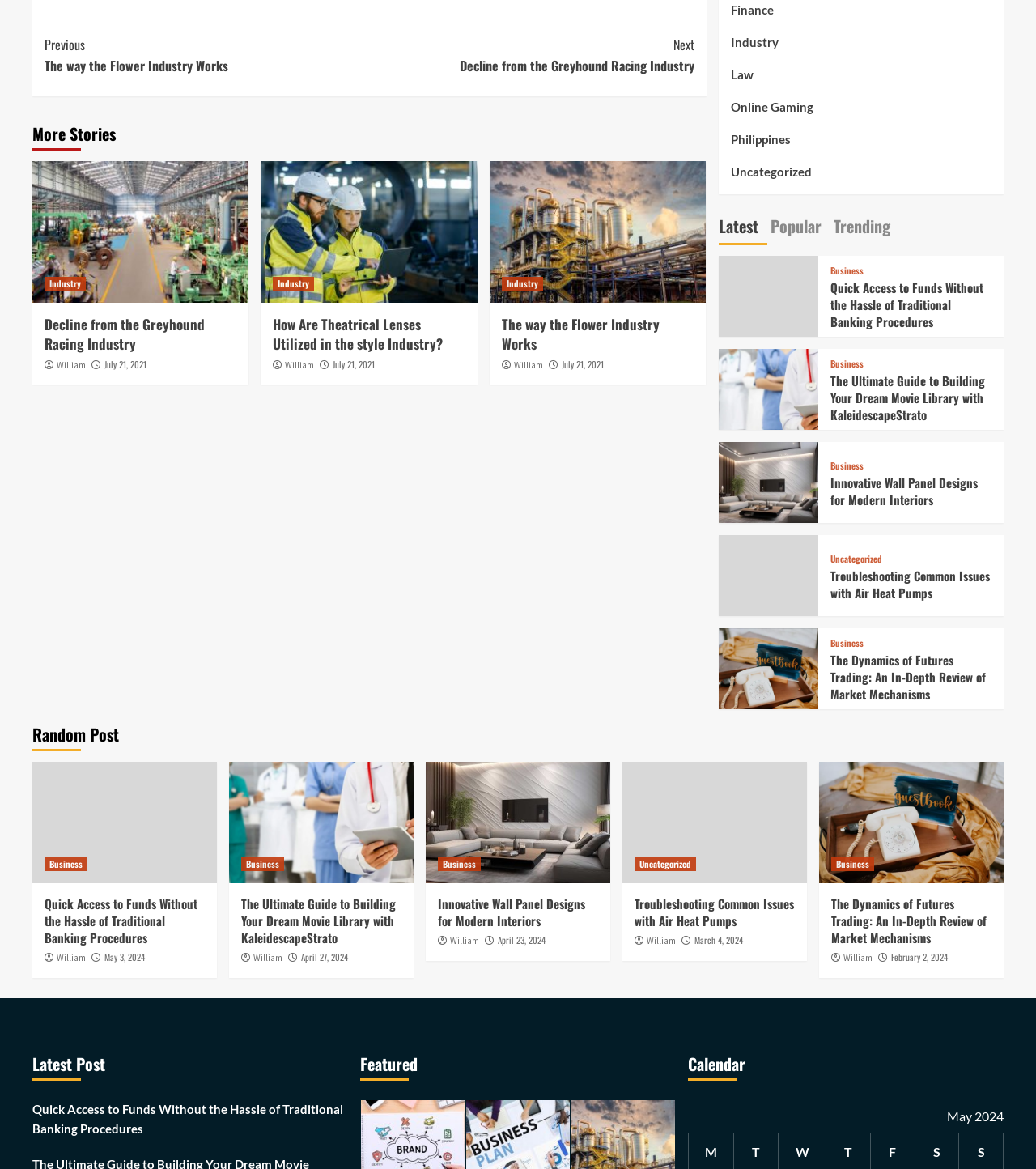Can you specify the bounding box coordinates of the area that needs to be clicked to fulfill the following instruction: "Select the 'Popular' tab"?

[0.743, 0.18, 0.793, 0.21]